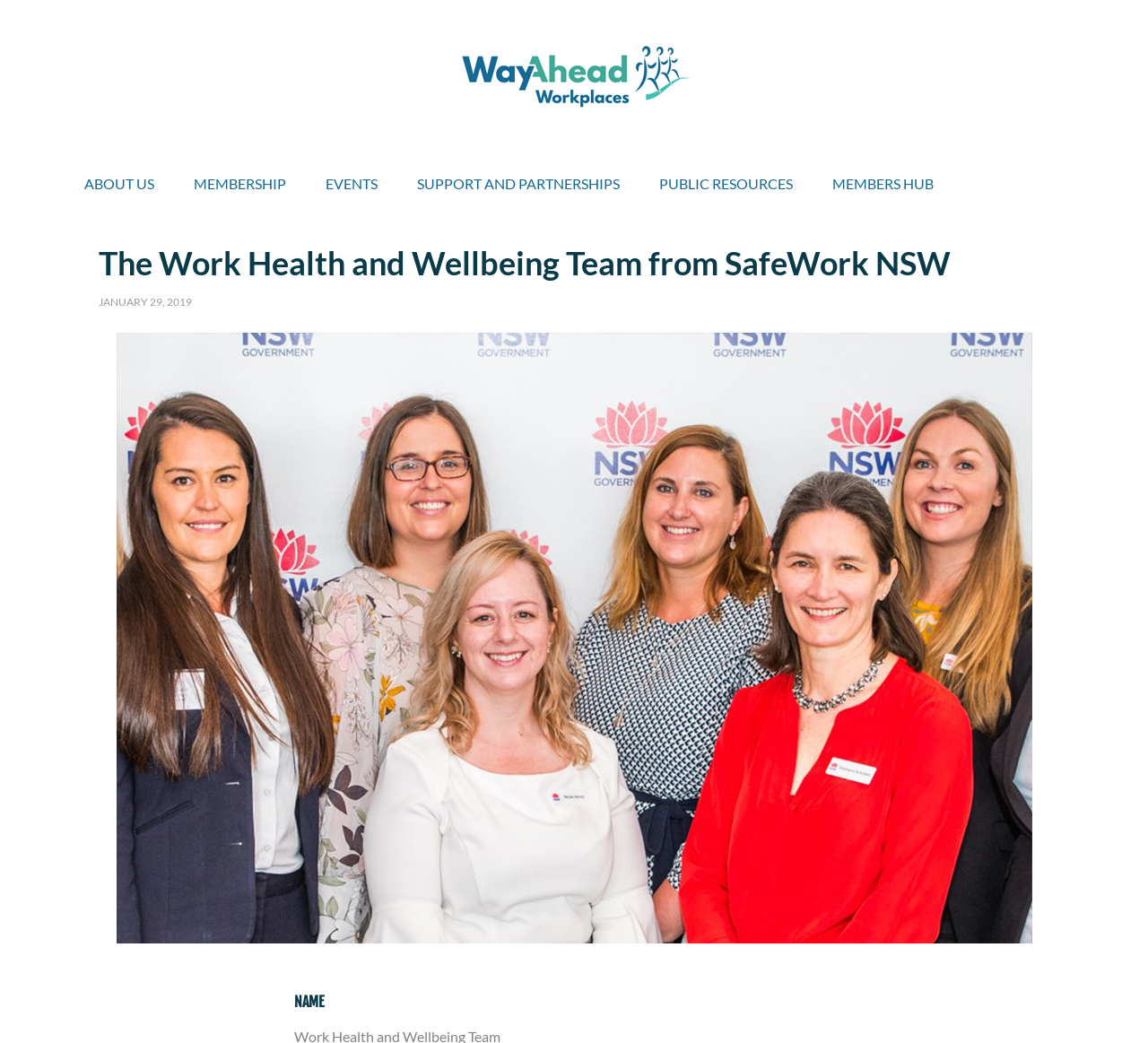Locate the coordinates of the bounding box for the clickable region that fulfills this instruction: "click on the link at the bottom of the page".

[0.086, 0.319, 0.914, 0.904]